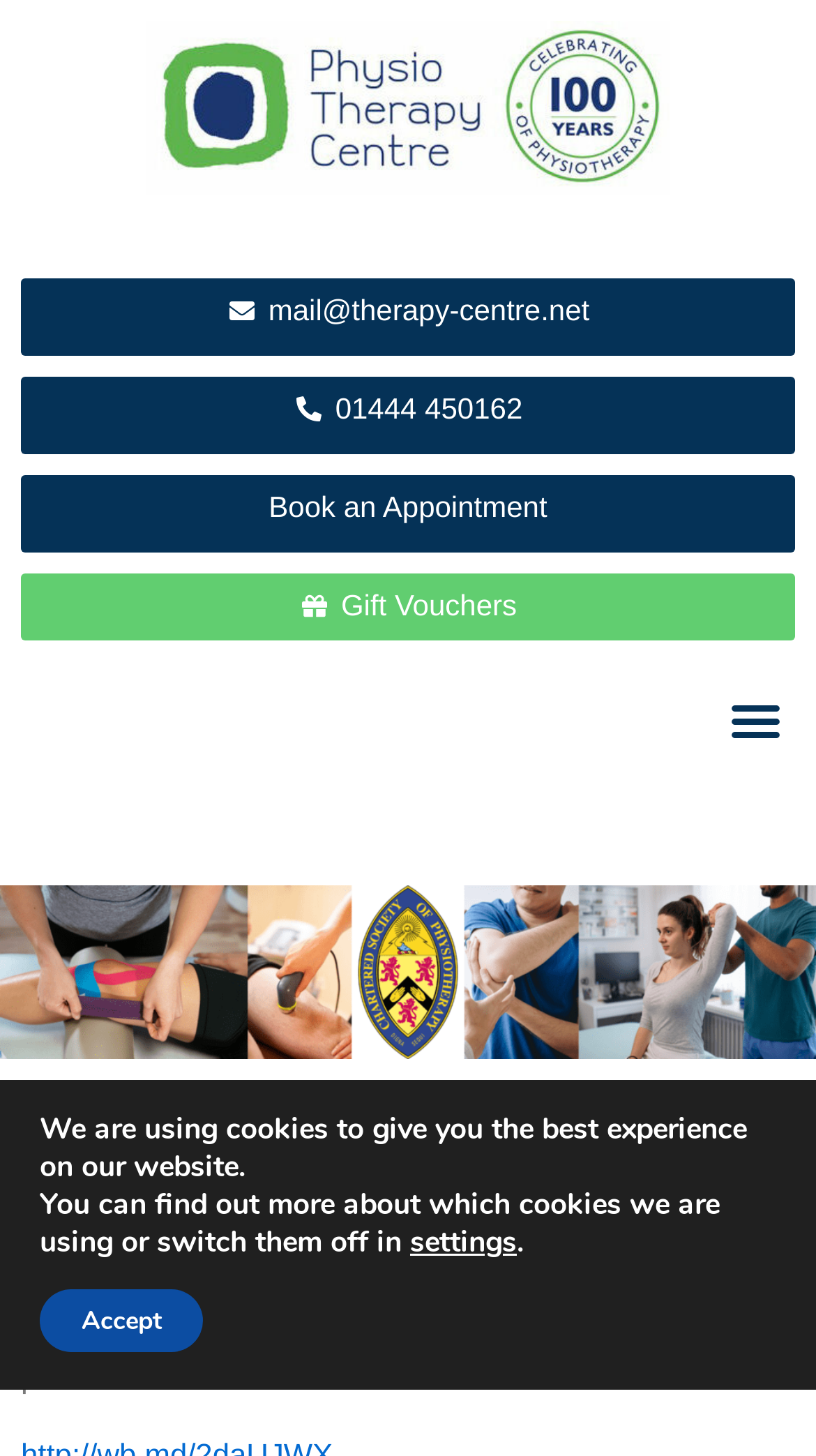Can you pinpoint the bounding box coordinates for the clickable element required for this instruction: "Click the 'Book an Appointment' link"? The coordinates should be four float numbers between 0 and 1, i.e., [left, top, right, bottom].

[0.329, 0.334, 0.671, 0.365]